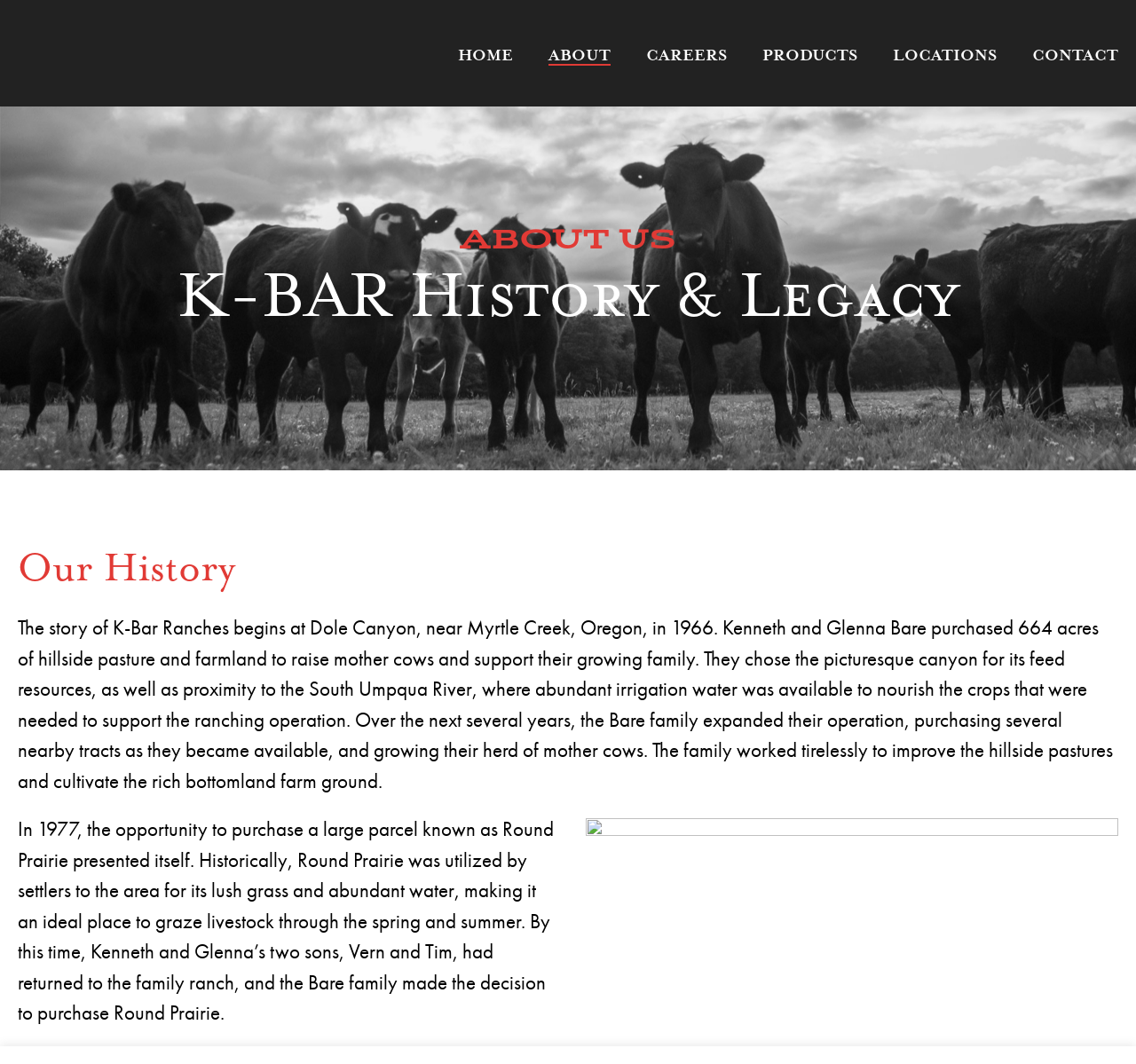Please locate the UI element described by "Home" and provide its bounding box coordinates.

[0.388, 0.042, 0.467, 0.062]